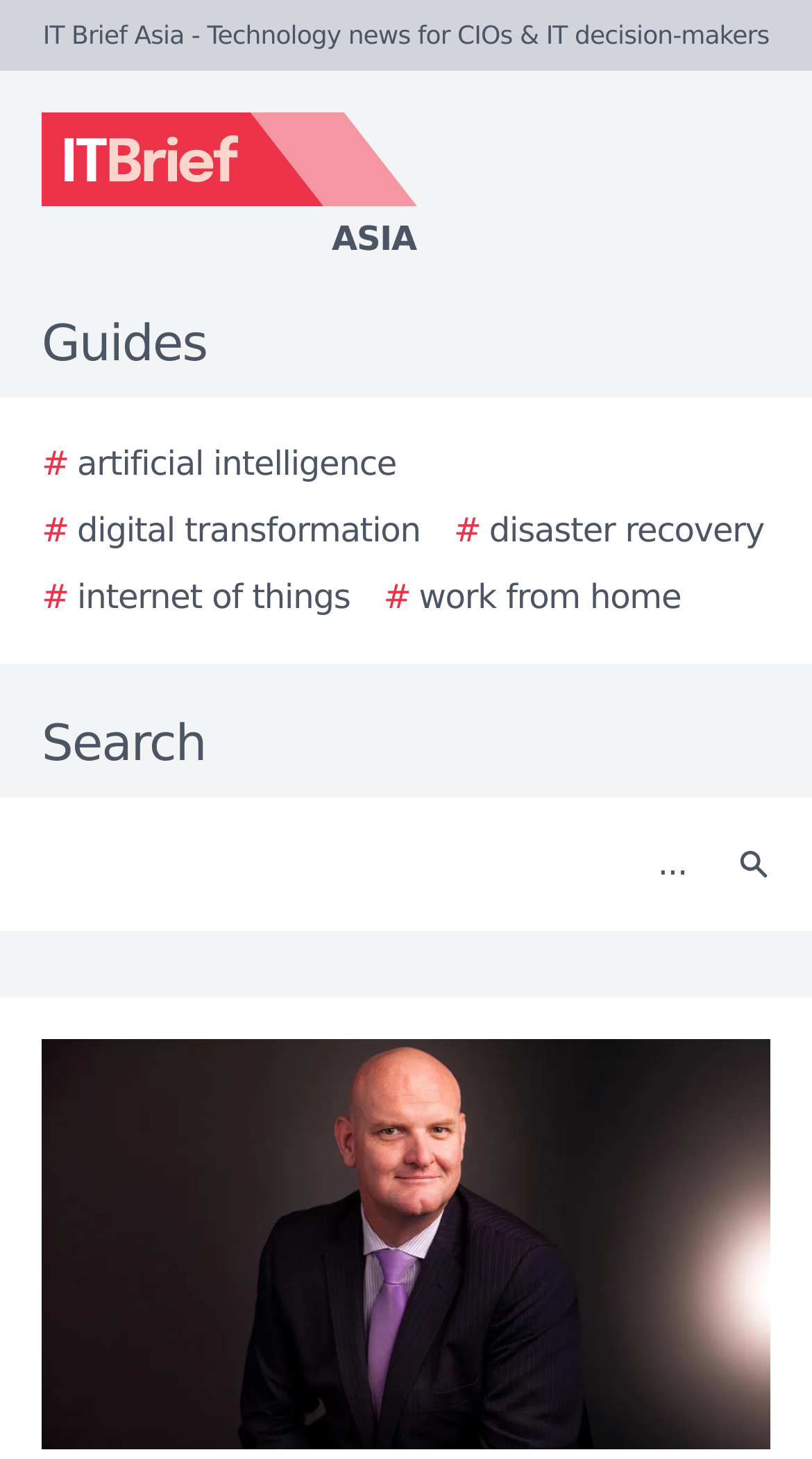What is the logo of IT Brief Asia?
Please answer using one word or phrase, based on the screenshot.

IT Brief Asia logo